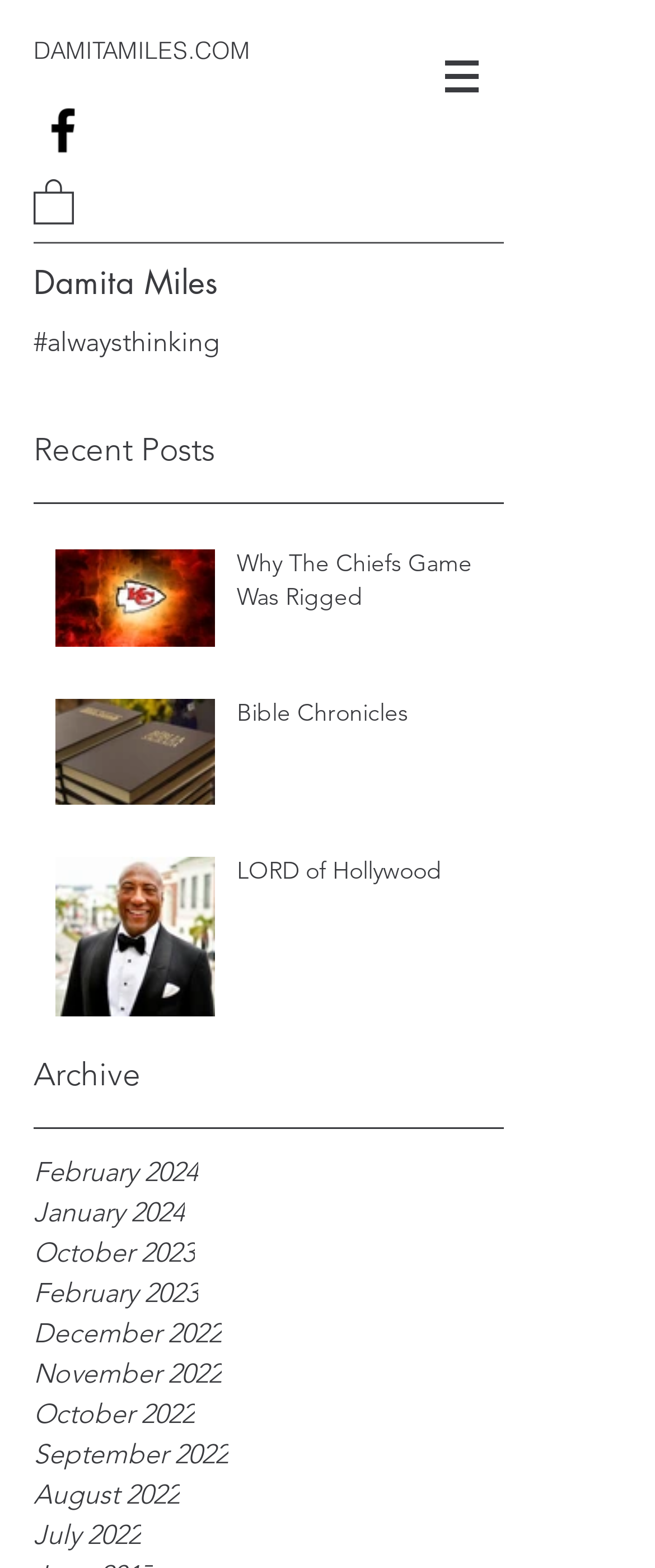Identify the bounding box for the element characterized by the following description: "aria-label="Facebook"".

[0.051, 0.064, 0.141, 0.102]